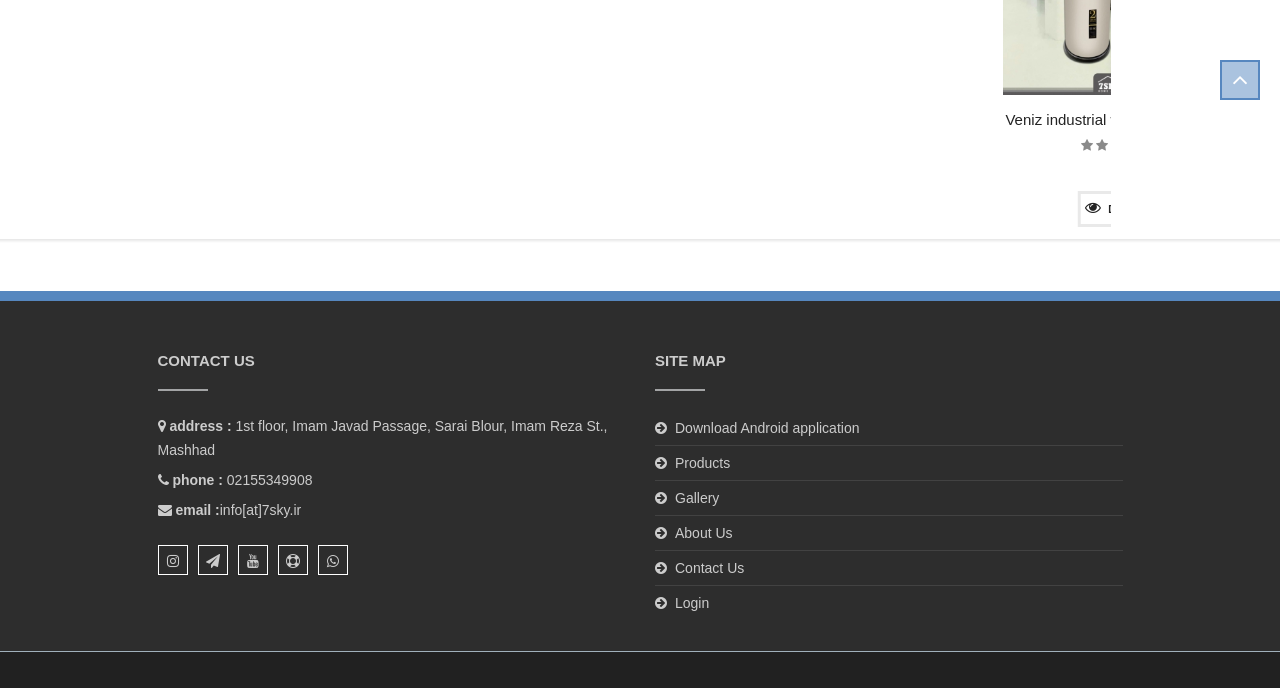Locate the bounding box coordinates of the UI element described by: "title="Instagram"". Provide the coordinates as four float numbers between 0 and 1, formatted as [left, top, right, bottom].

[0.123, 0.792, 0.146, 0.836]